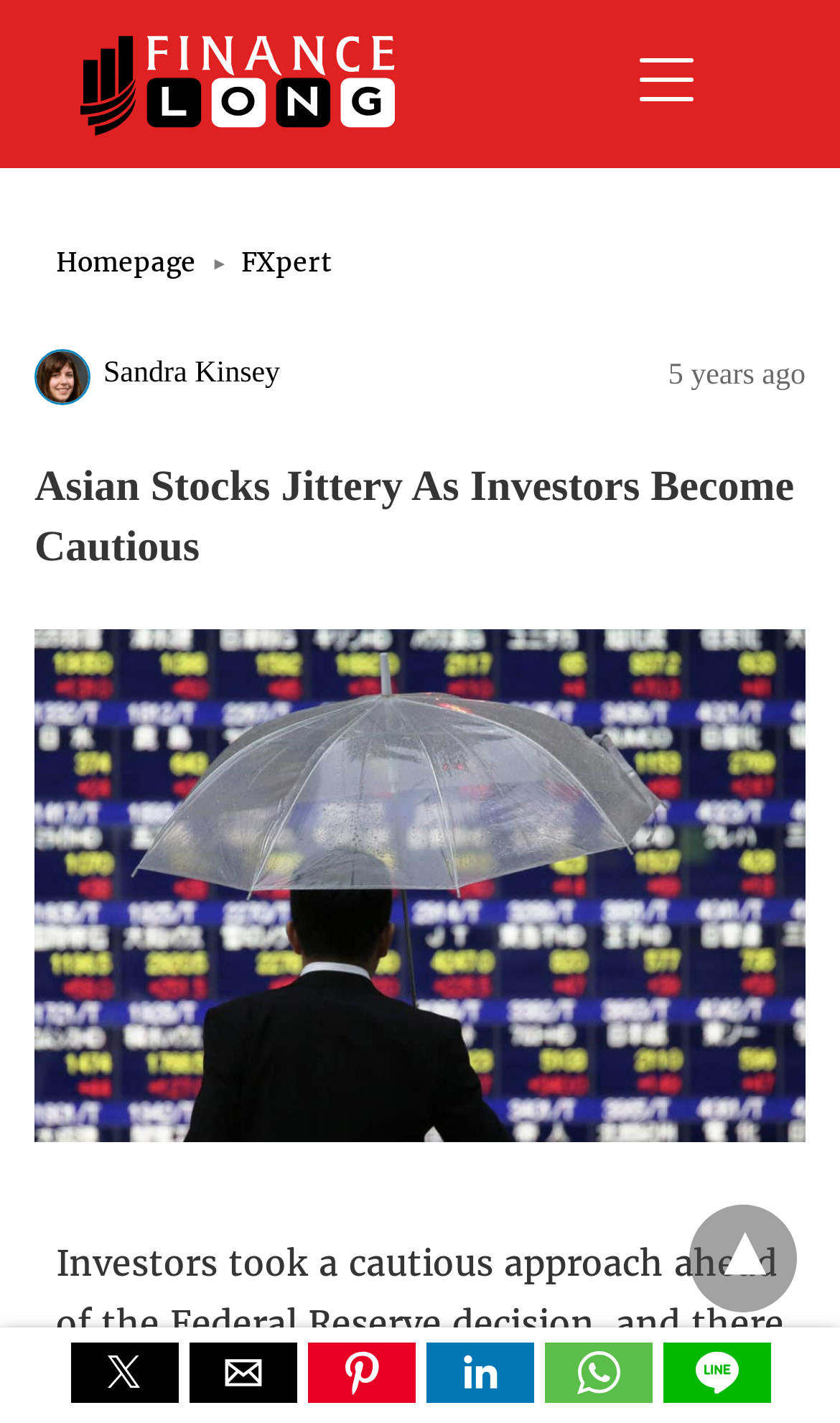How many social media sharing options are available?
Refer to the screenshot and respond with a concise word or phrase.

6